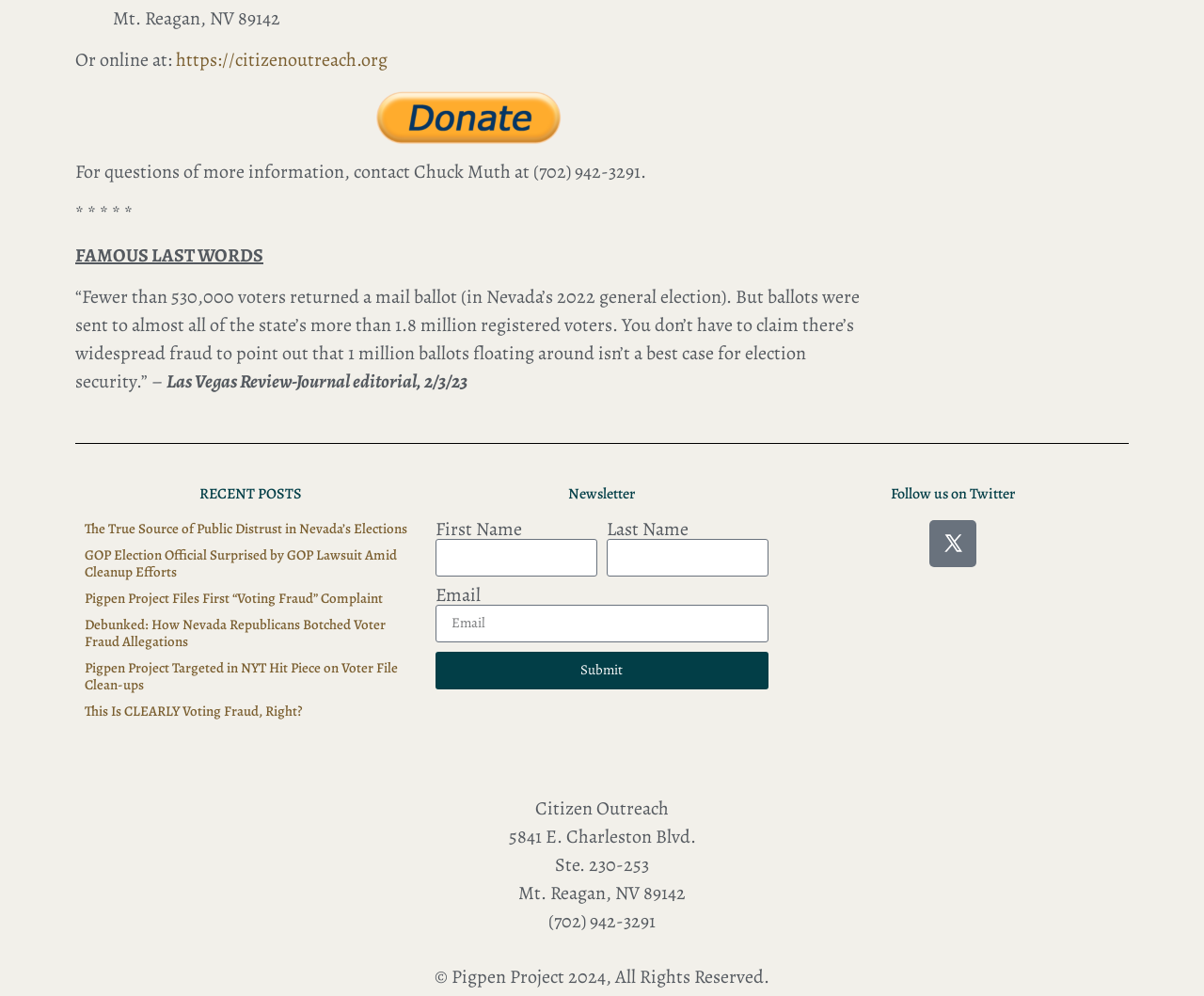Specify the bounding box coordinates of the element's area that should be clicked to execute the given instruction: "Read the article about The True Source of Public Distrust in Nevada’s Elections". The coordinates should be four float numbers between 0 and 1, i.e., [left, top, right, bottom].

[0.07, 0.521, 0.338, 0.54]